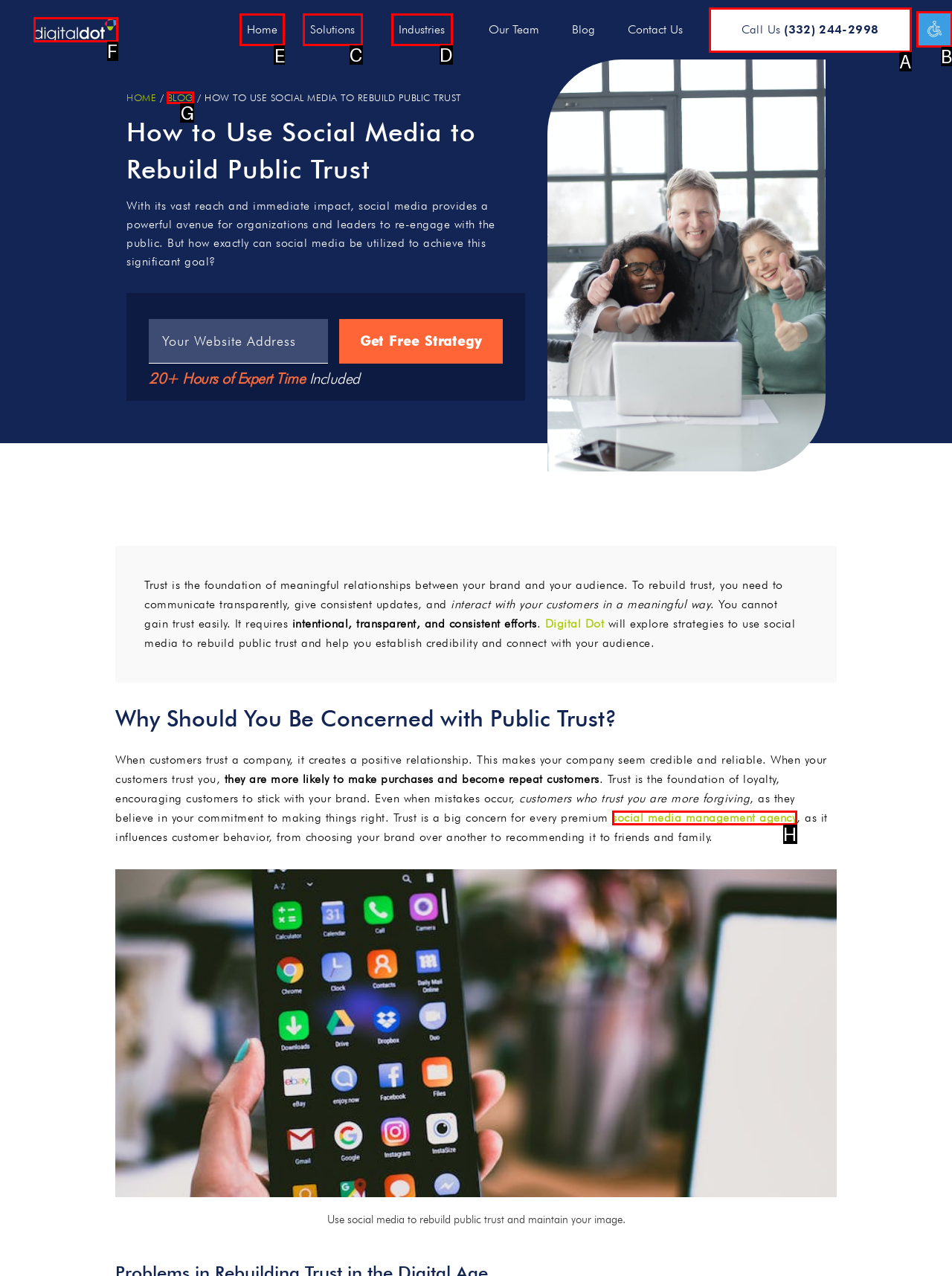Specify which element within the red bounding boxes should be clicked for this task: Click on the 'Home' link Respond with the letter of the correct option.

E